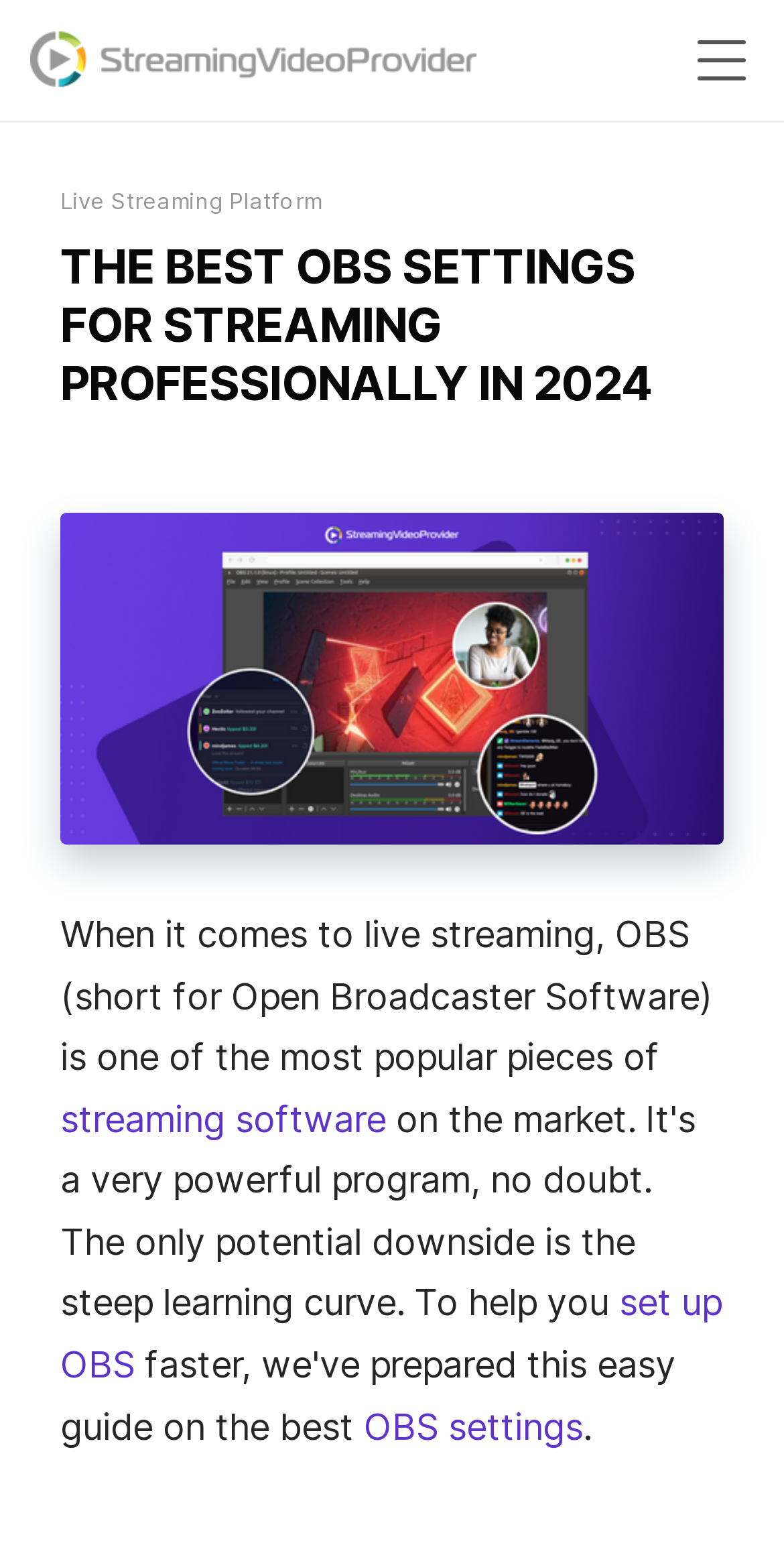Please identify the bounding box coordinates of the element that needs to be clicked to perform the following instruction: "Click the 'StreamingVideoProvider Logo'".

[0.038, 0.0, 0.615, 0.078]